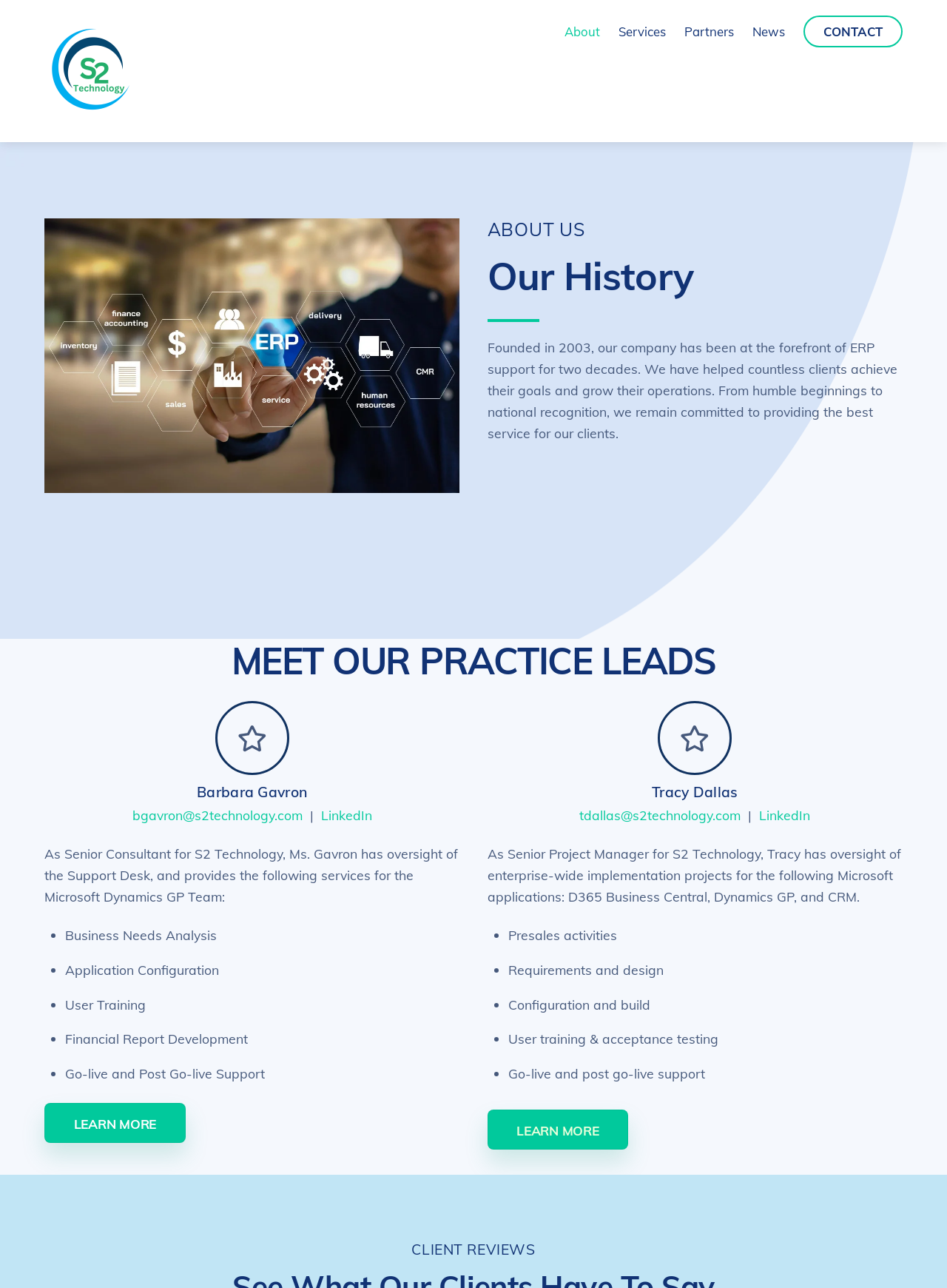Reply to the question with a brief word or phrase: What is the purpose of Tracy Dallas' work?

Project Management